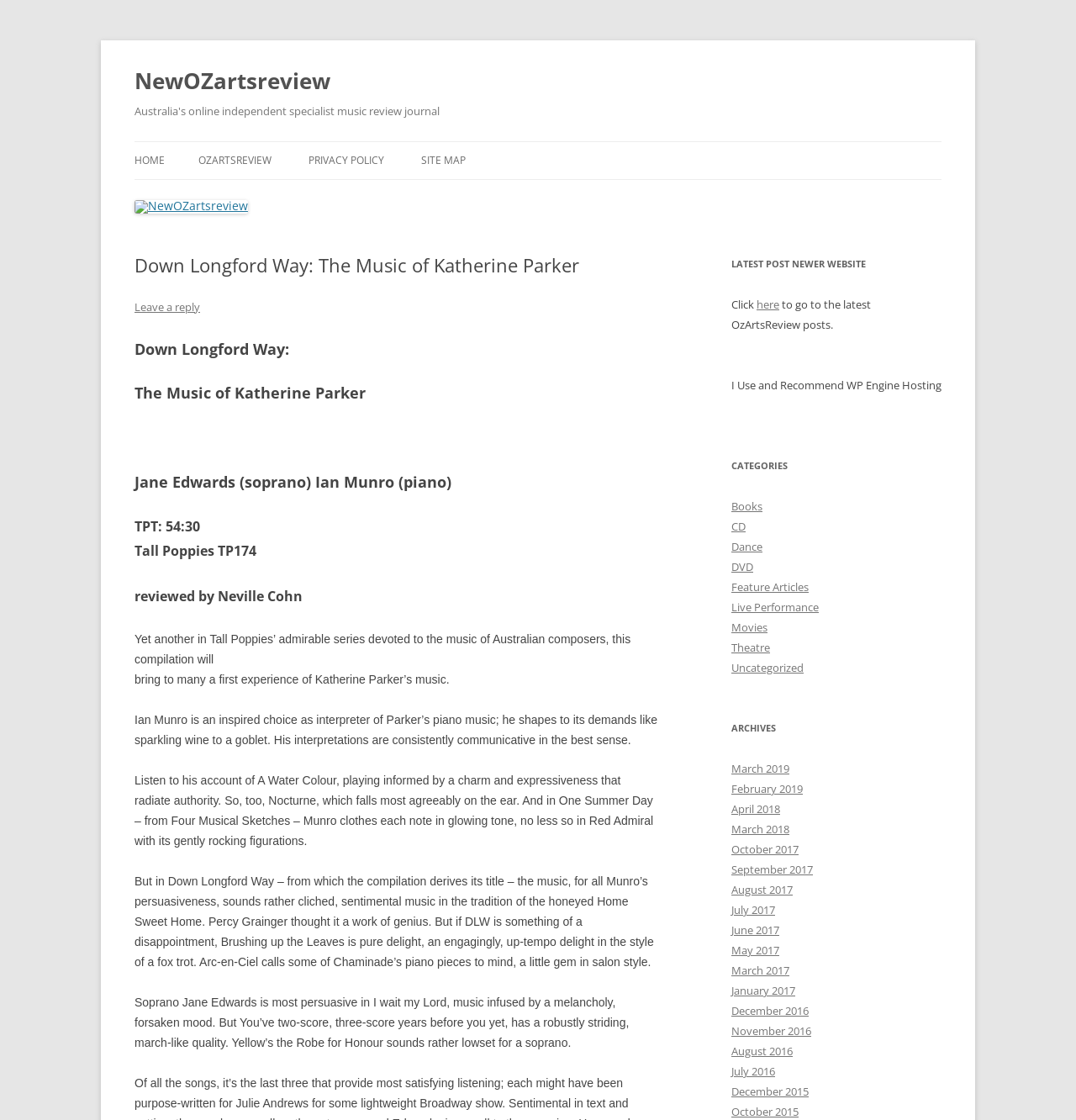Predict the bounding box coordinates of the UI element that matches this description: "Privacy Policy". The coordinates should be in the format [left, top, right, bottom] with each value between 0 and 1.

[0.287, 0.127, 0.357, 0.16]